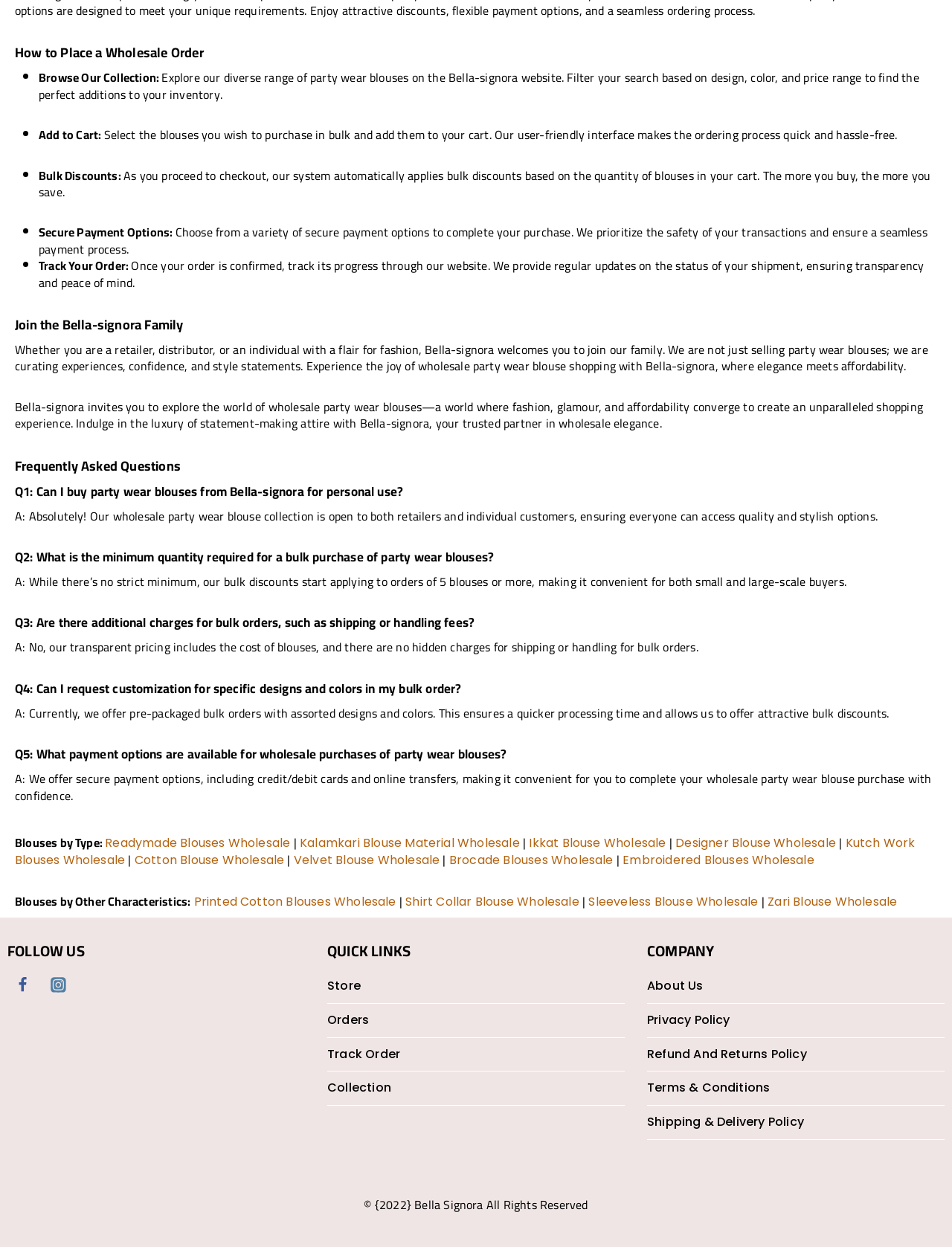Find the bounding box coordinates for the area that must be clicked to perform this action: "Learn more about 'About Us'".

[0.68, 0.778, 0.992, 0.805]